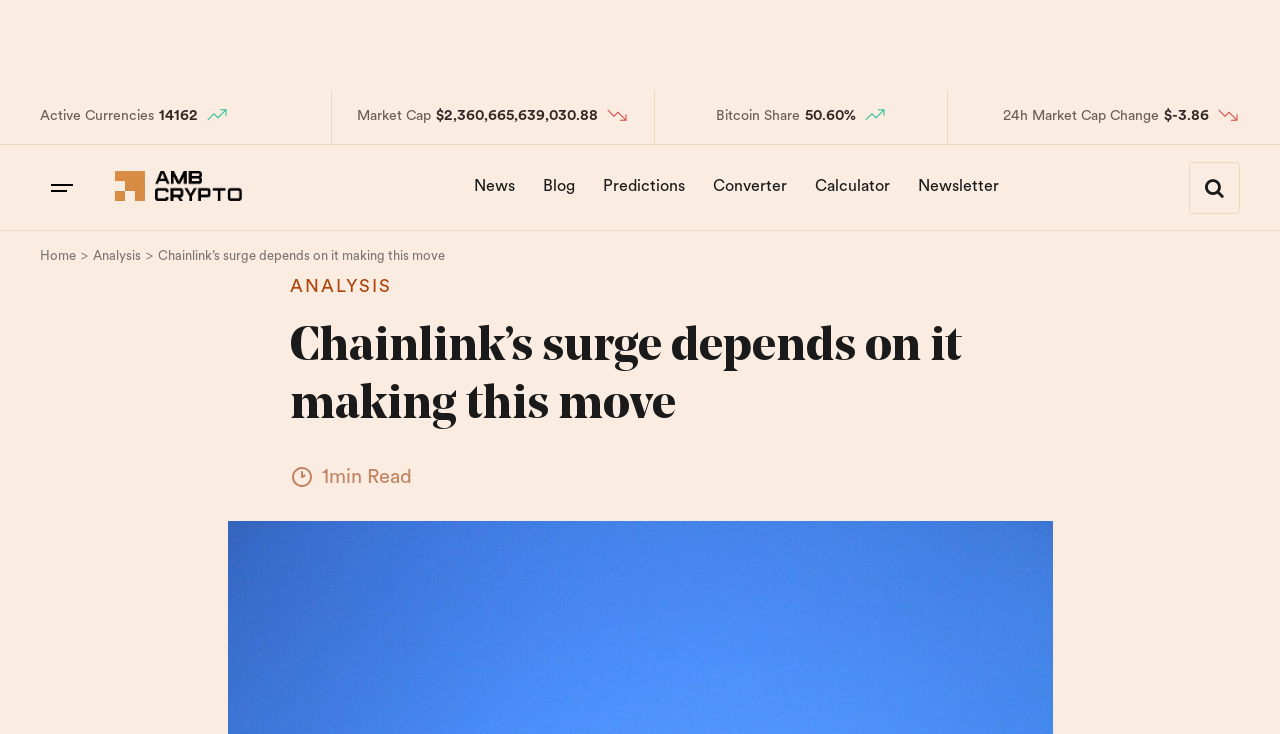Determine the bounding box coordinates for the region that must be clicked to execute the following instruction: "Read the 'Disclosure' statement".

None